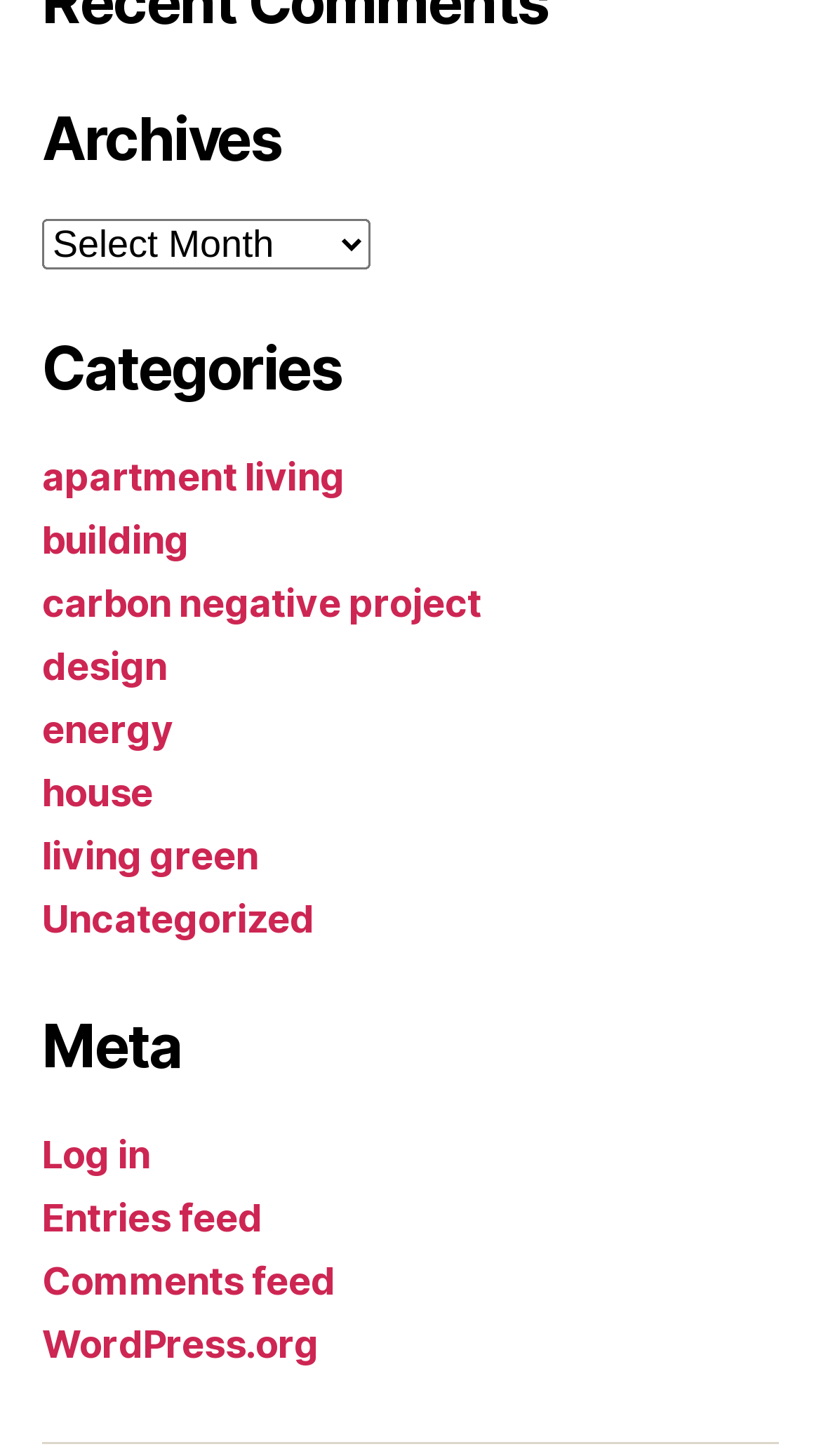Indicate the bounding box coordinates of the element that needs to be clicked to satisfy the following instruction: "View apartment living category". The coordinates should be four float numbers between 0 and 1, i.e., [left, top, right, bottom].

[0.051, 0.312, 0.42, 0.342]